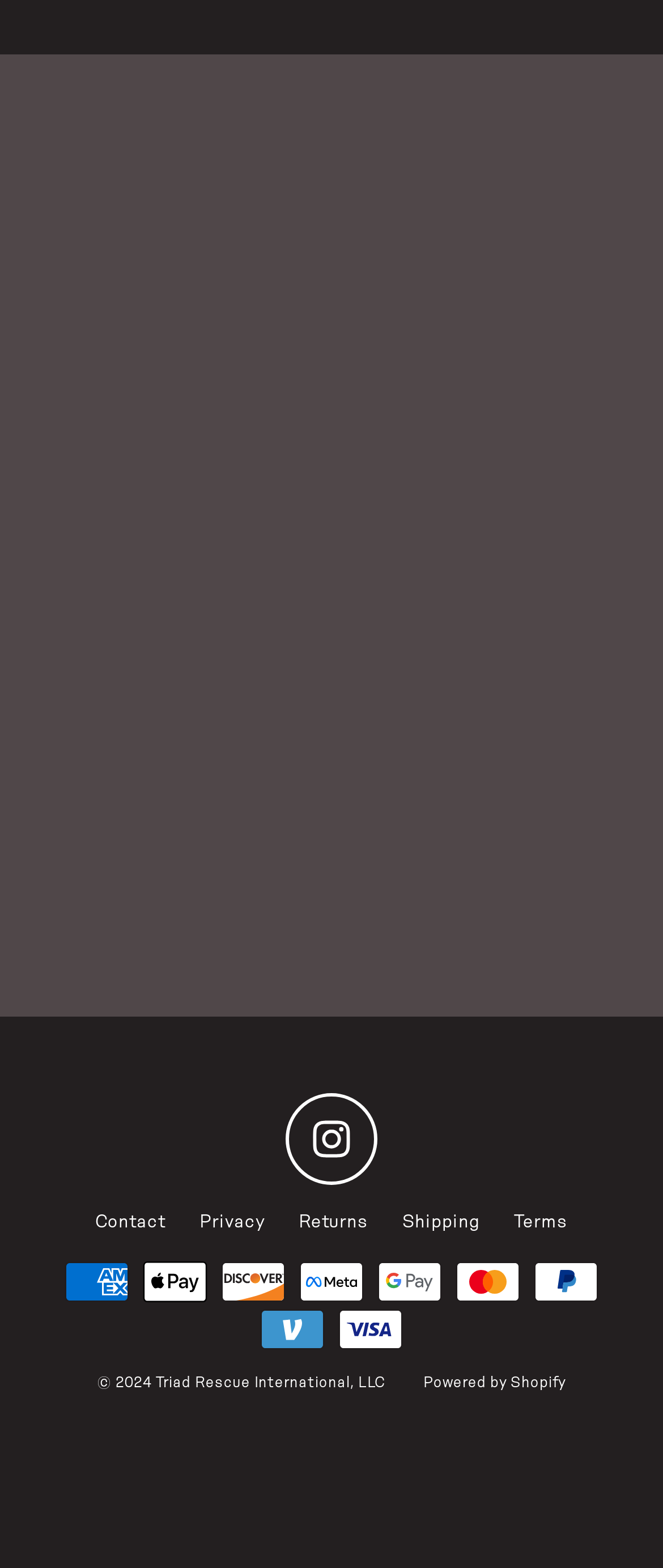Find the bounding box coordinates of the clickable region needed to perform the following instruction: "Click the 'MORE' link". The coordinates should be provided as four float numbers between 0 and 1, i.e., [left, top, right, bottom].

[0.128, 0.552, 0.363, 0.6]